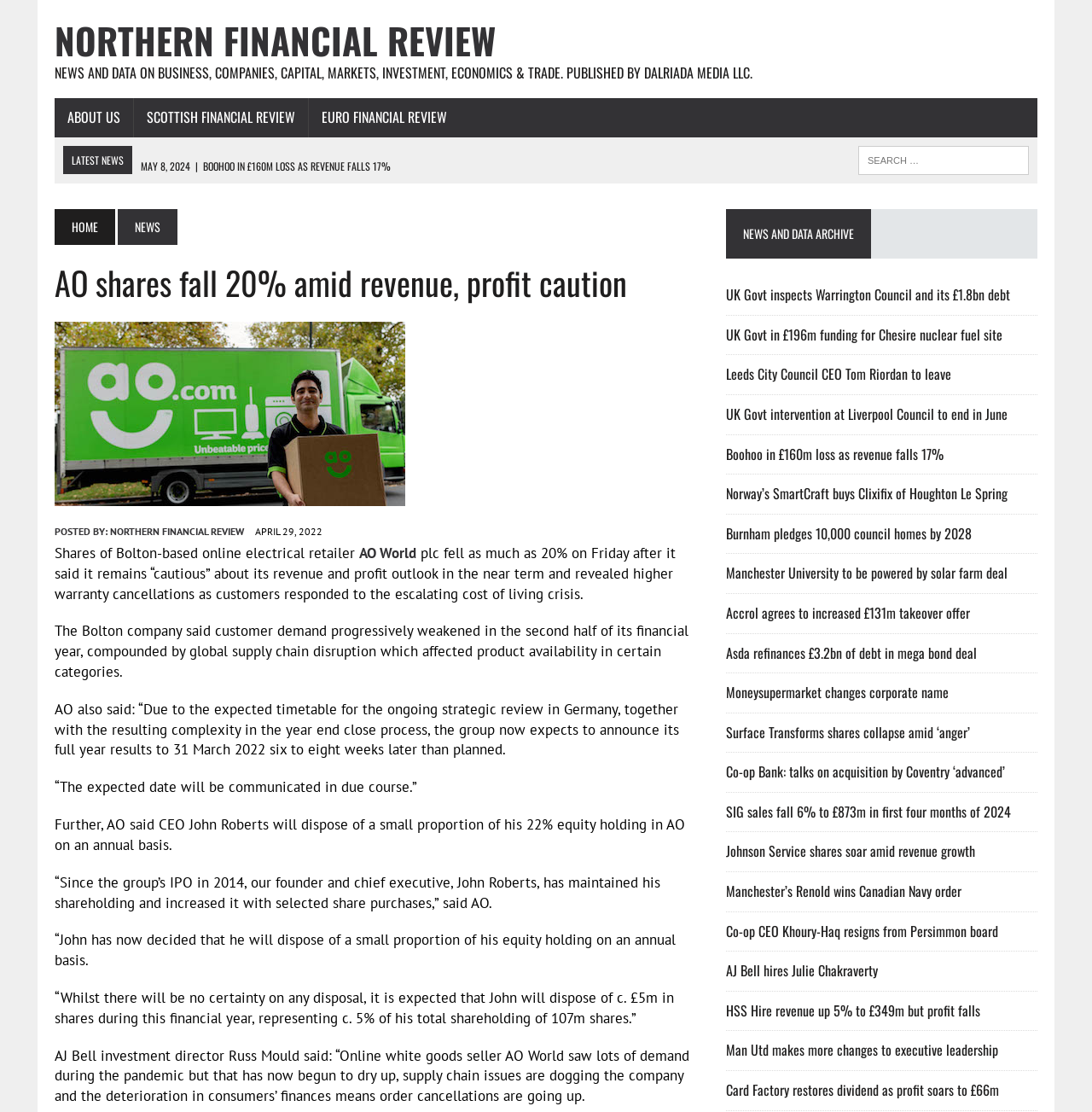Show the bounding box coordinates of the element that should be clicked to complete the task: "Check latest news".

[0.066, 0.137, 0.113, 0.15]